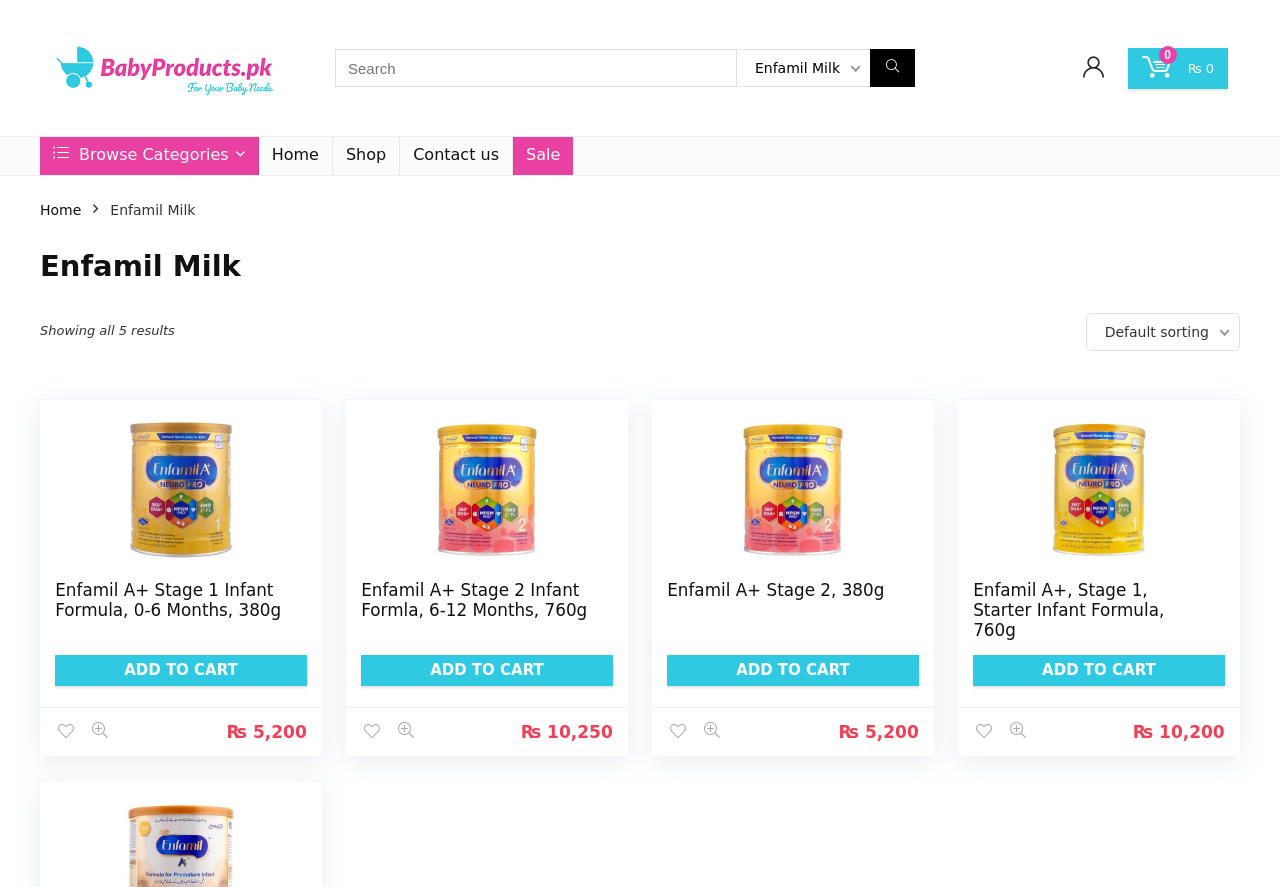Identify the bounding box coordinates for the region to click in order to carry out this instruction: "Browse categories". Provide the coordinates using four float numbers between 0 and 1, formatted as [left, top, right, bottom].

[0.031, 0.154, 0.201, 0.197]